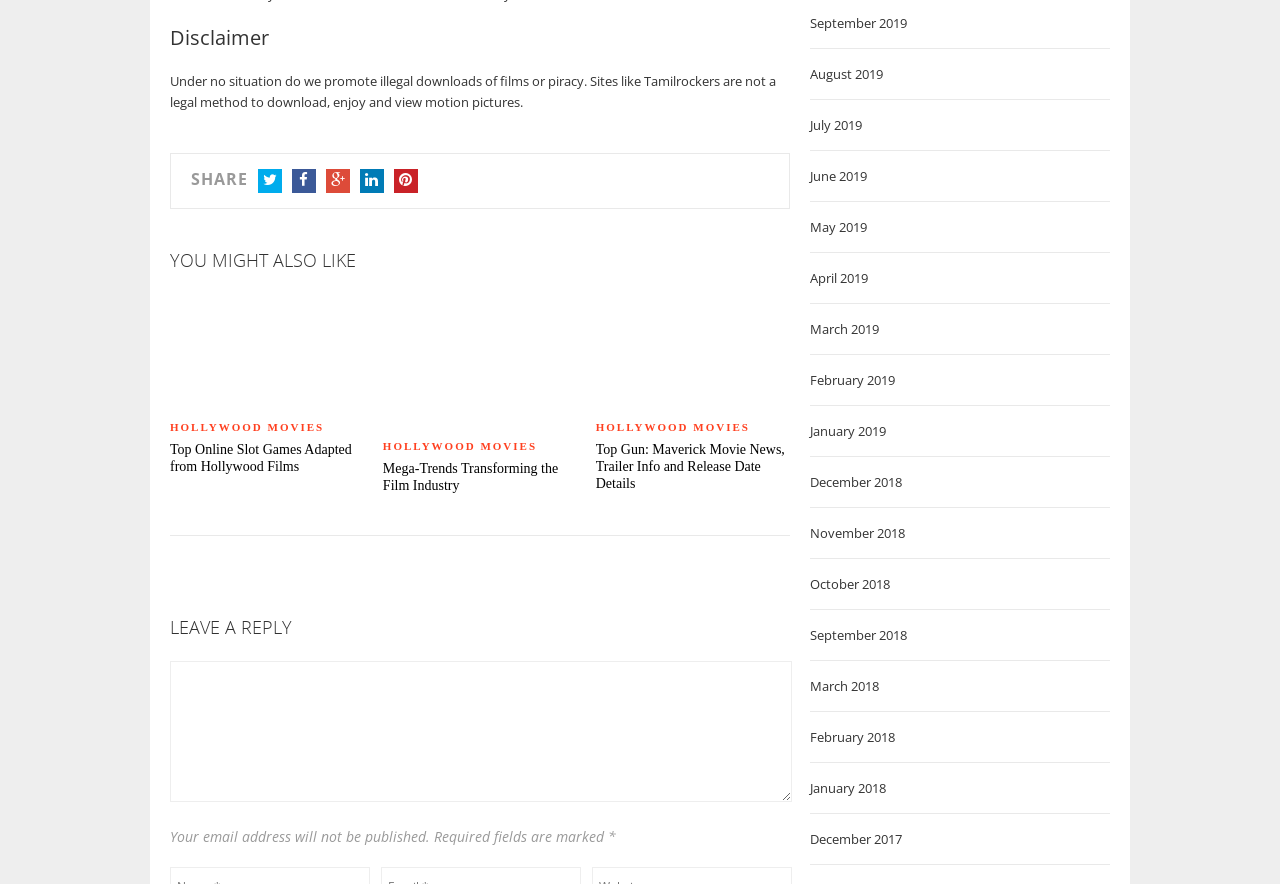Identify the bounding box for the UI element described as: "parent_node: HOLLYWOOD MOVIES". The coordinates should be four float numbers between 0 and 1, i.e., [left, top, right, bottom].

[0.465, 0.33, 0.617, 0.472]